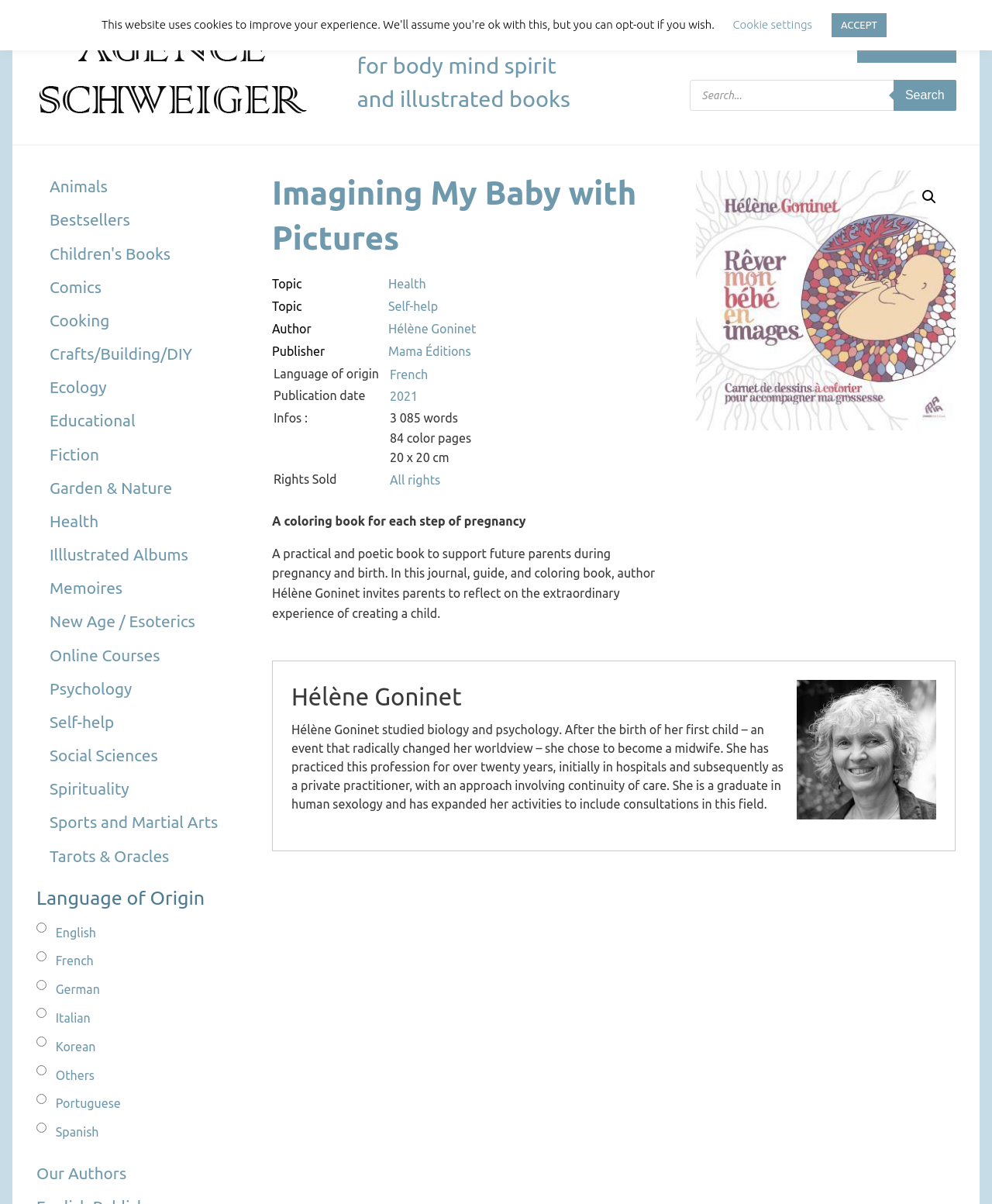Identify the bounding box of the UI component described as: "Cookie settings".

[0.739, 0.015, 0.819, 0.026]